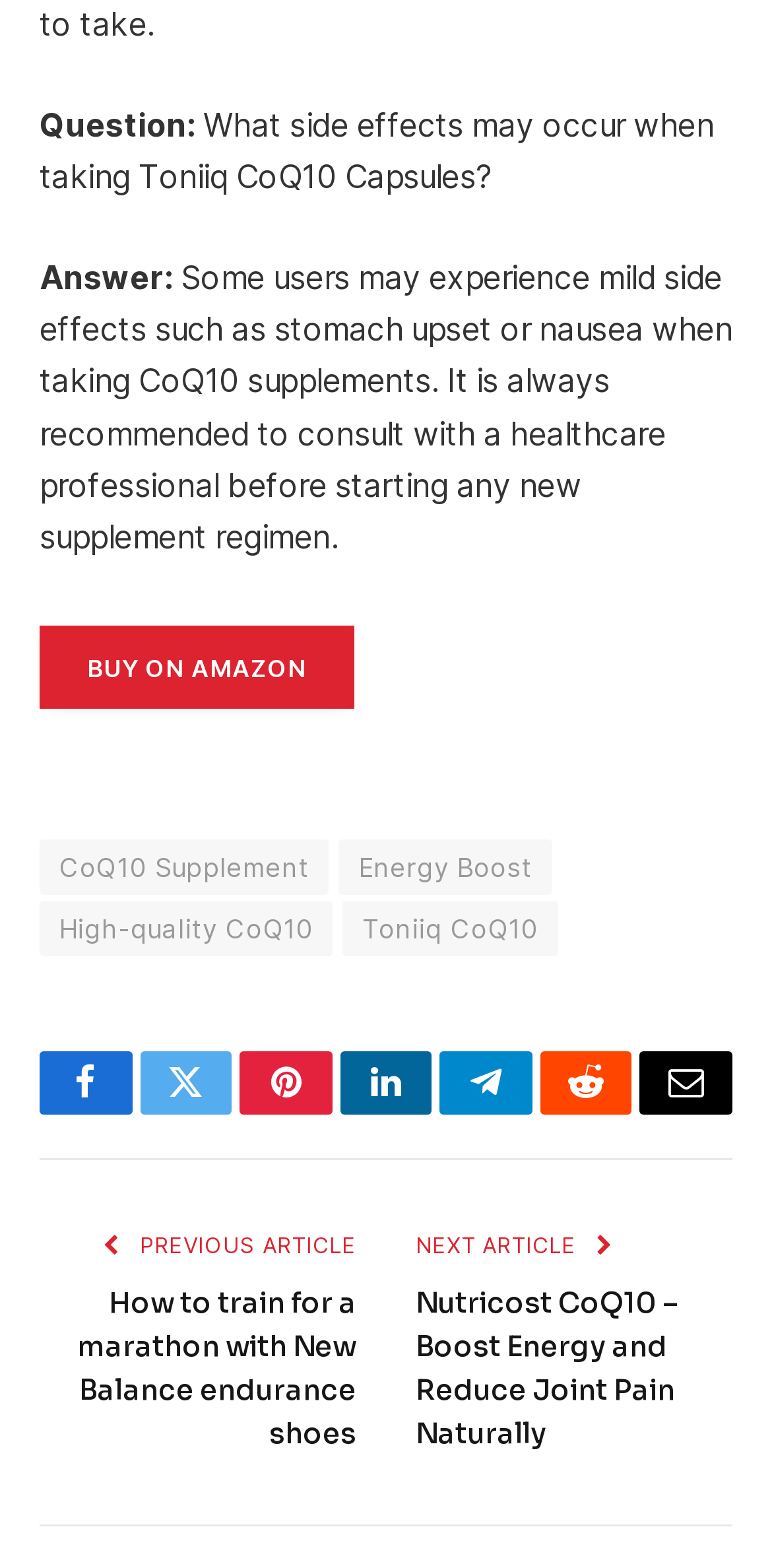Can you determine the bounding box coordinates of the area that needs to be clicked to fulfill the following instruction: "Explore Social Media"?

None